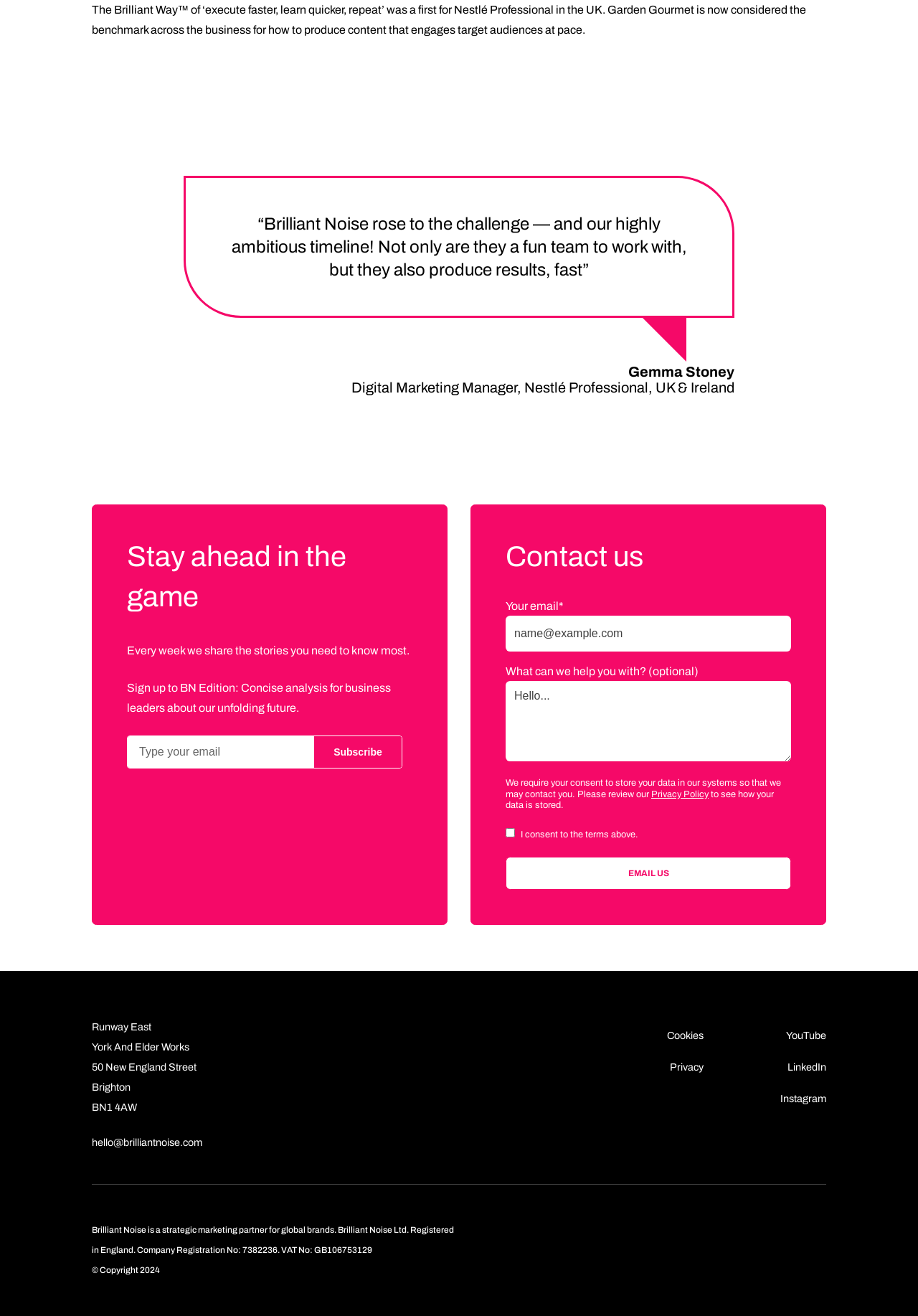What is the name of the company mentioned in the testimonial?
Please use the image to provide an in-depth answer to the question.

The testimonial is from Gemma Stoney, Digital Marketing Manager, Nestlé Professional, UK & Ireland, which indicates that the company mentioned is Nestlé Professional.